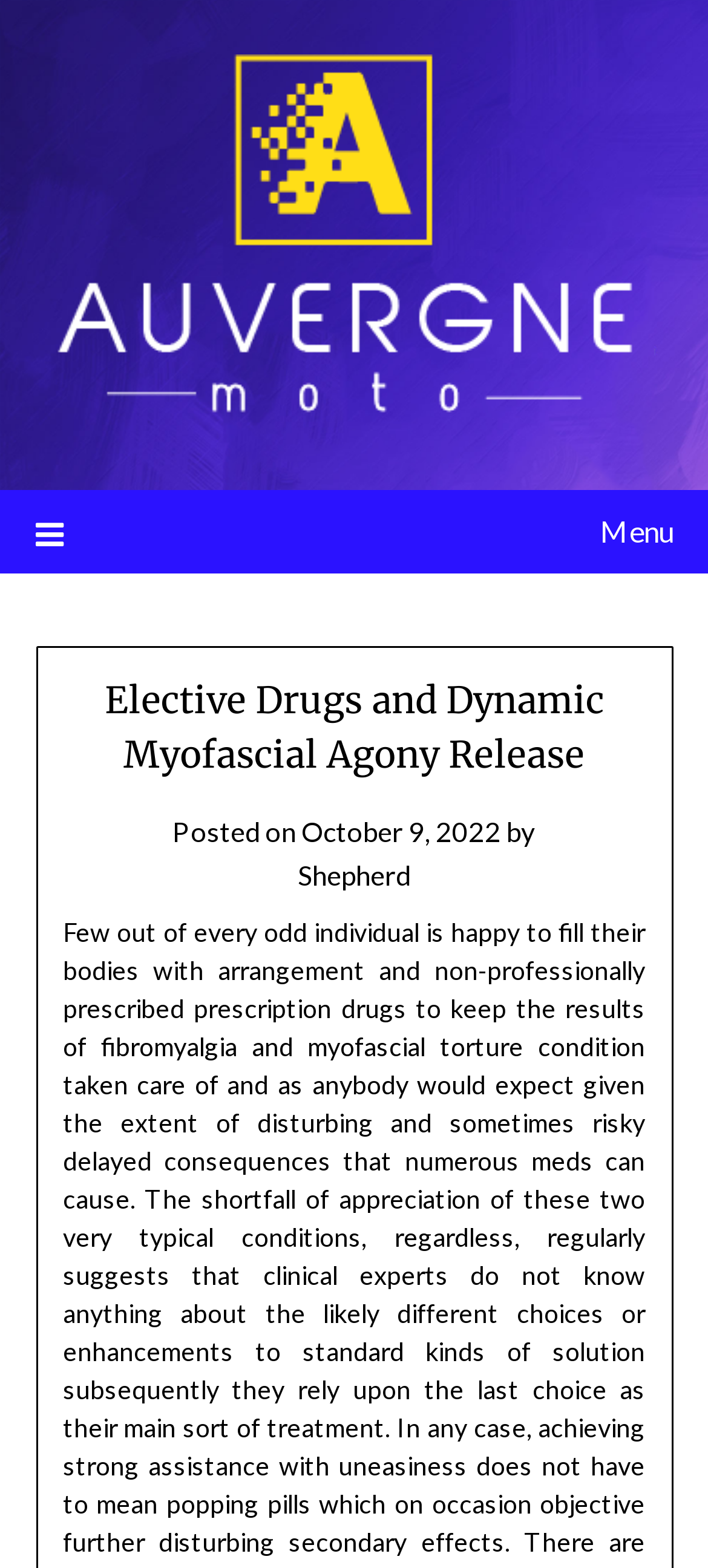Using the information in the image, give a comprehensive answer to the question: 
What is the name of the website?

The name of the website can be determined by looking at the link element with the text 'Liguemoto Auvergne' at the top of the webpage, which is likely the website's logo or title.